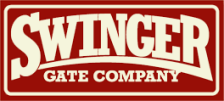What type of font is used in the logo?
Please answer the question as detailed as possible based on the image.

The type of font used in the logo is vintage-style because the caption describes the font as 'bold, vintage-style', which suggests that the font has a classic and retro aesthetic.